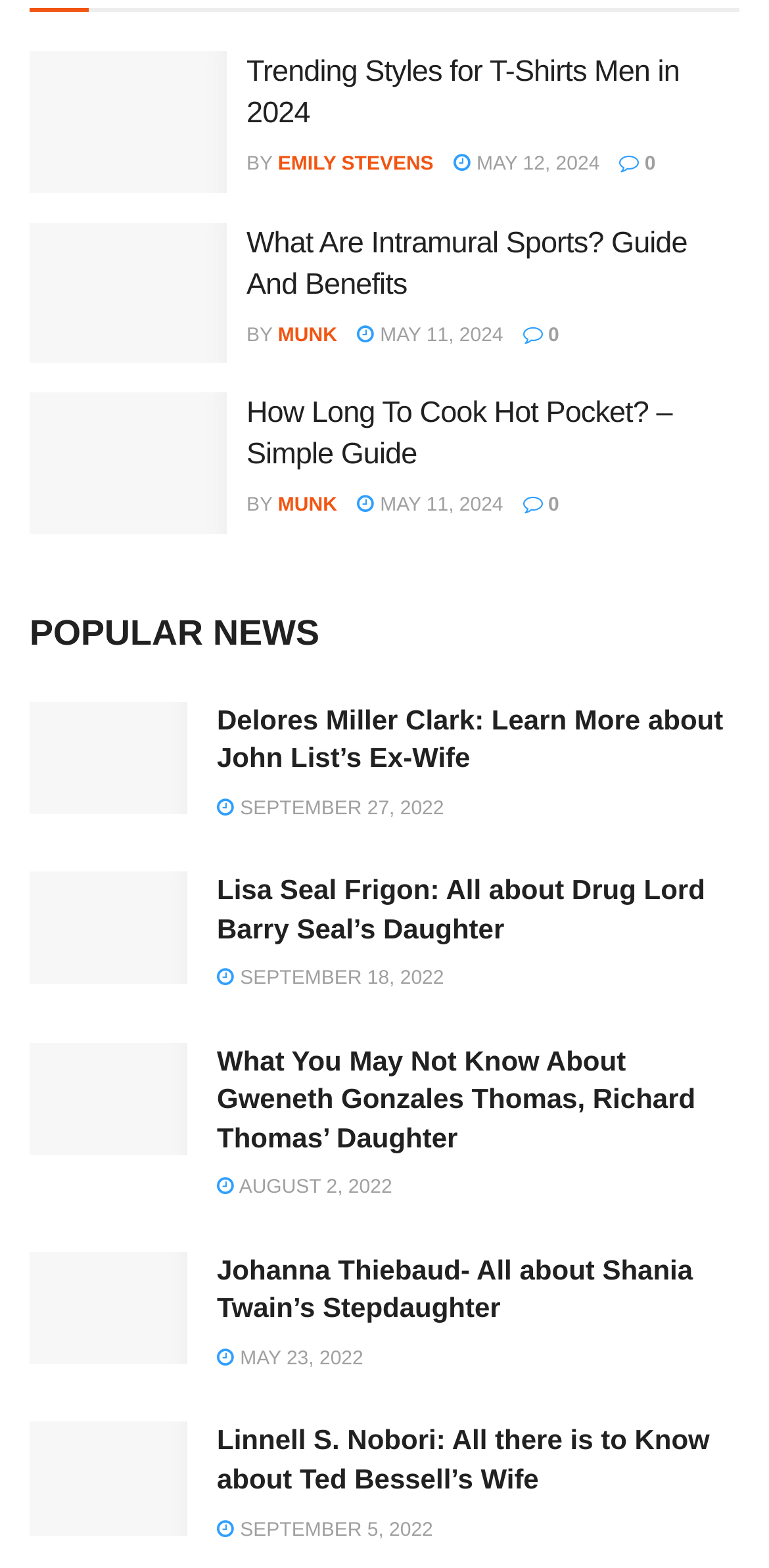Determine the bounding box coordinates of the region I should click to achieve the following instruction: "Learn more about Lisa Seal Frigon". Ensure the bounding box coordinates are four float numbers between 0 and 1, i.e., [left, top, right, bottom].

[0.282, 0.556, 0.917, 0.602]